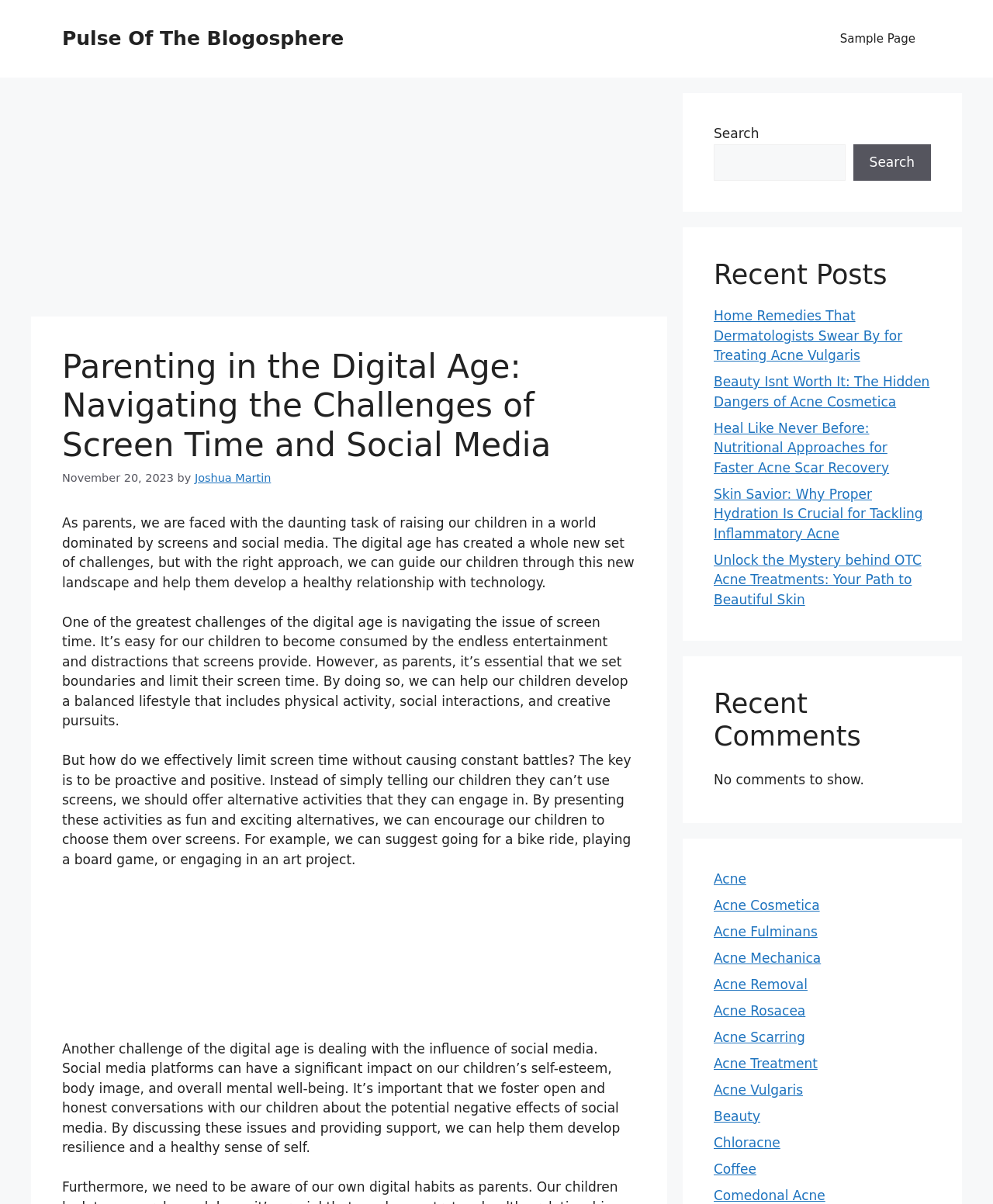Please identify the bounding box coordinates of the clickable element to fulfill the following instruction: "View the 'Recent Comments'". The coordinates should be four float numbers between 0 and 1, i.e., [left, top, right, bottom].

[0.719, 0.571, 0.938, 0.625]